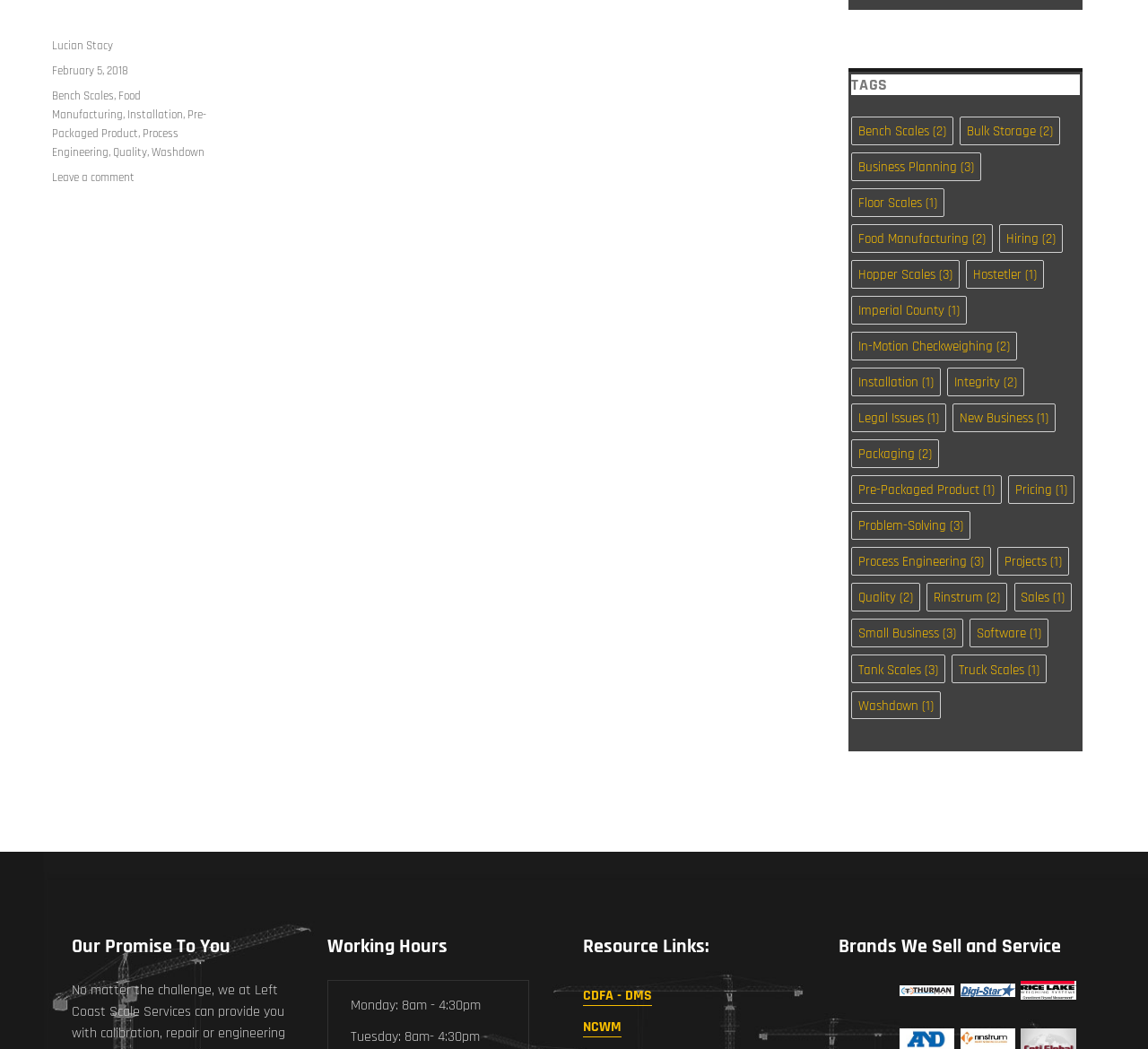Determine the bounding box coordinates for the element that should be clicked to follow this instruction: "Click on the 'Leave a comment on How Do You Define Quality?' link". The coordinates should be given as four float numbers between 0 and 1, in the format [left, top, right, bottom].

[0.045, 0.162, 0.117, 0.176]